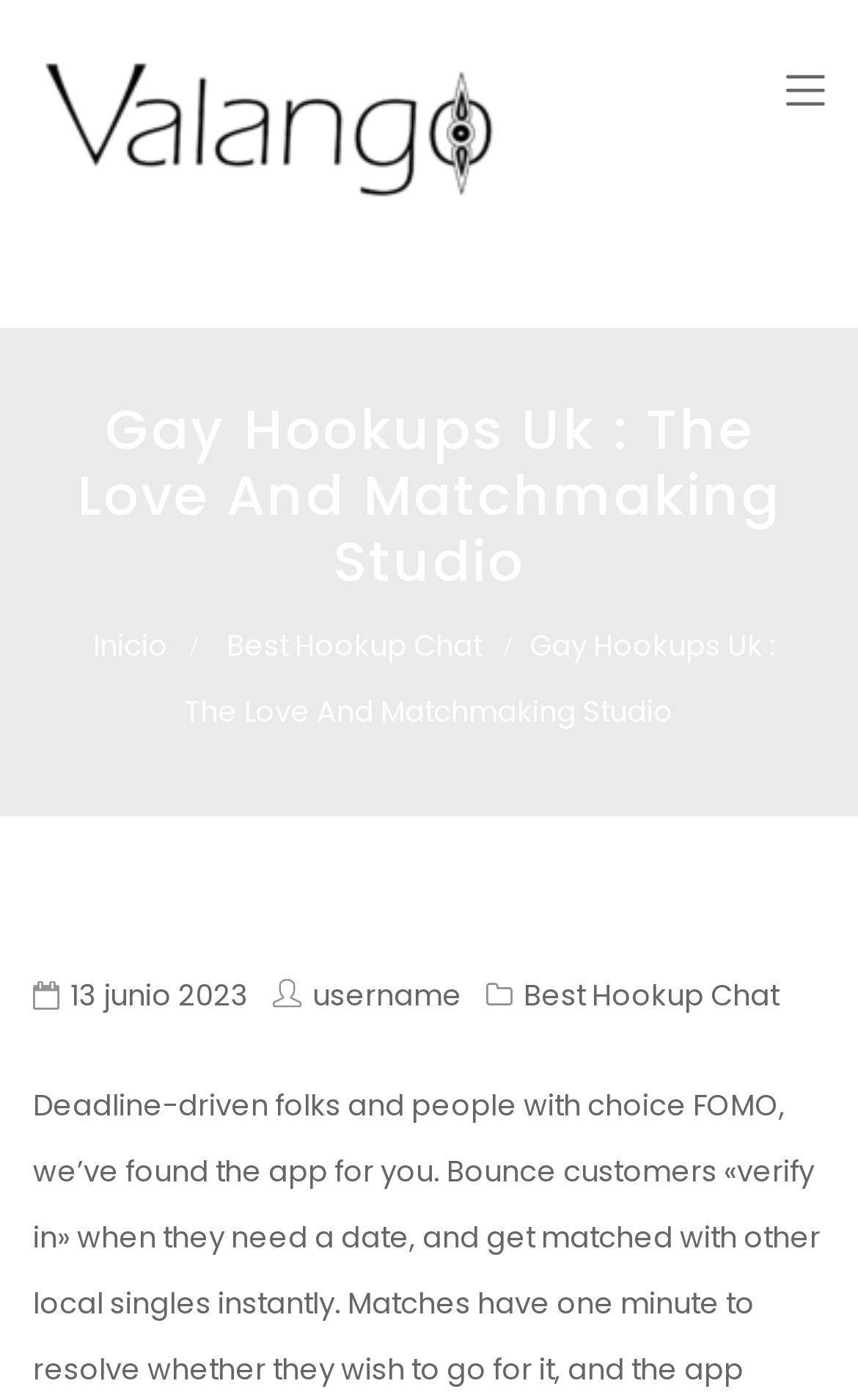Answer in one word or a short phrase: 
How many sub-links are under 'Best Hookup Chat'?

3